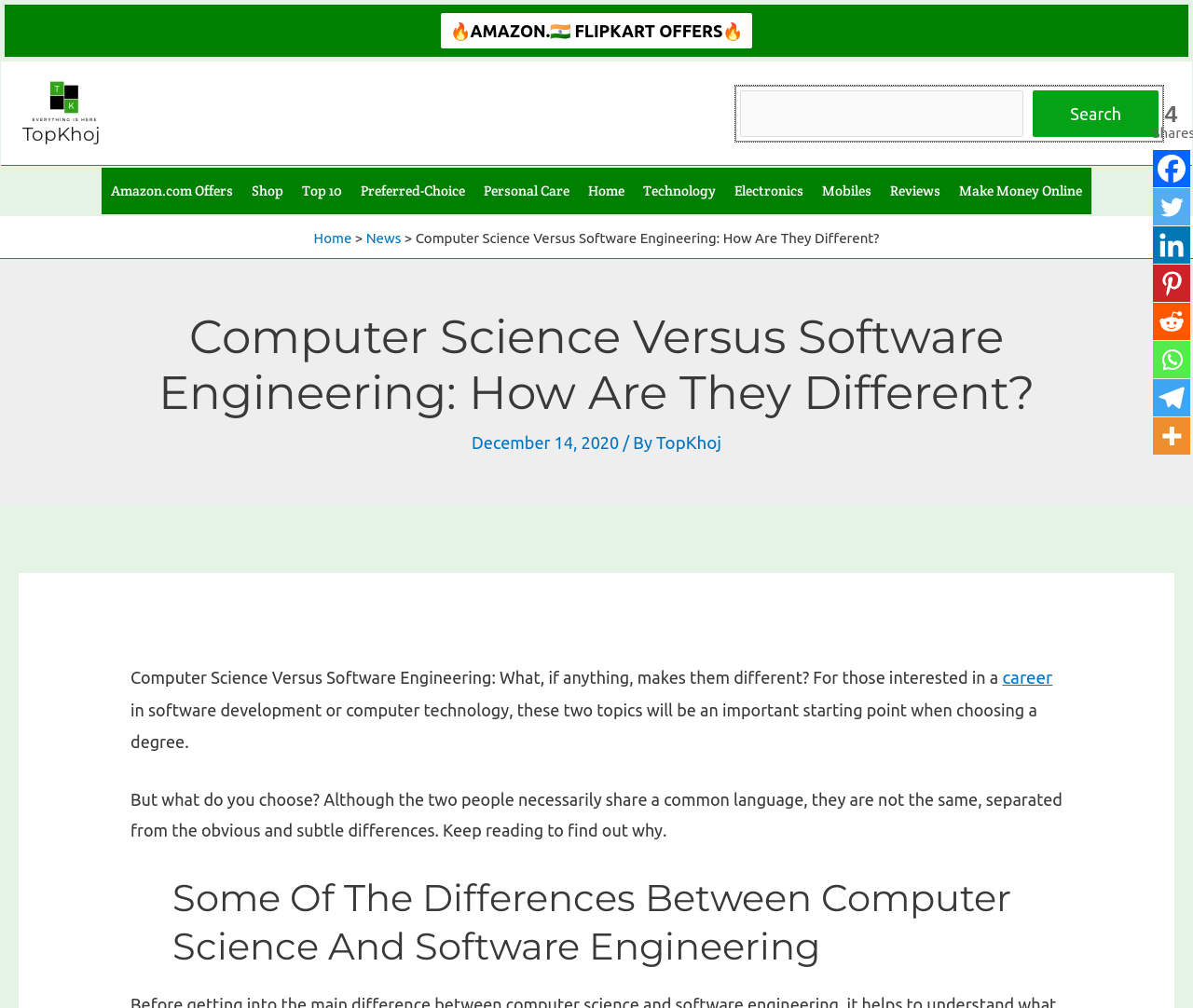How many shares does the article have?
Use the information from the image to give a detailed answer to the question.

I found the number of shares by looking at the 'Total Shares' section at the bottom of the webpage, which displays the number 4.